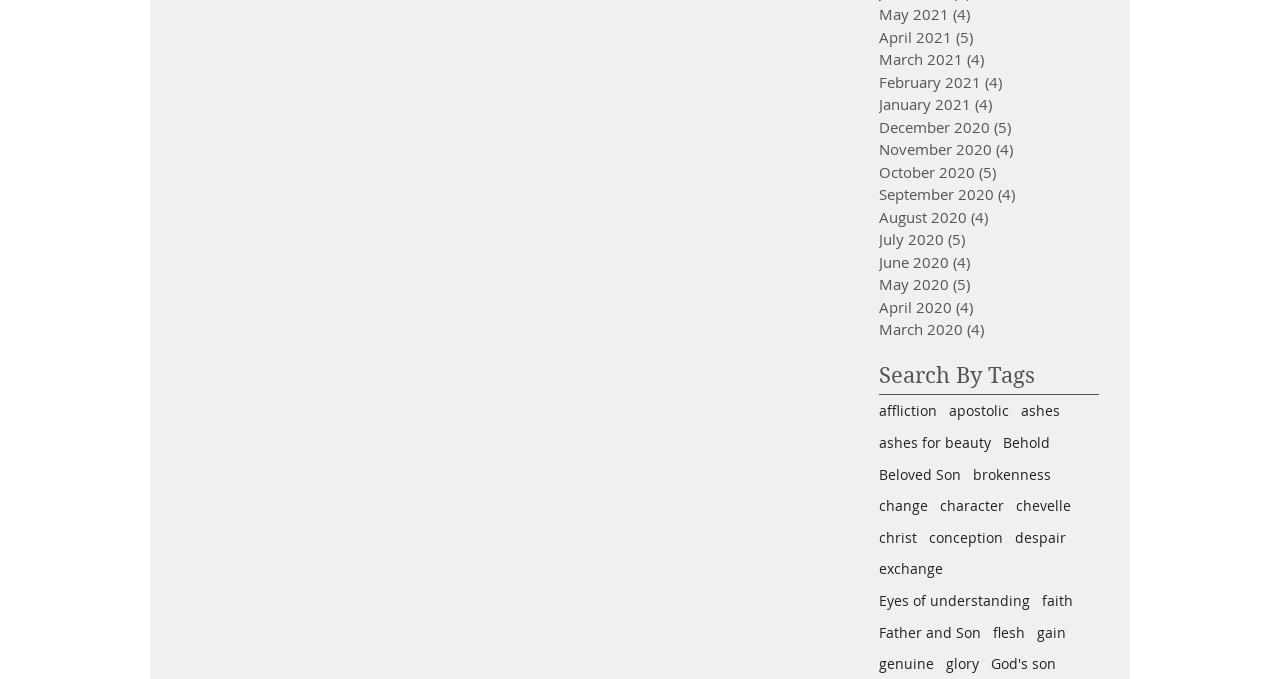What is the vertical position of the 'Search By Tags' heading?
Please respond to the question with a detailed and well-explained answer.

By comparing the y1 and y2 coordinates of the 'Search By Tags' heading and the tags, I determined that the heading is above the tags, indicating its vertical position.